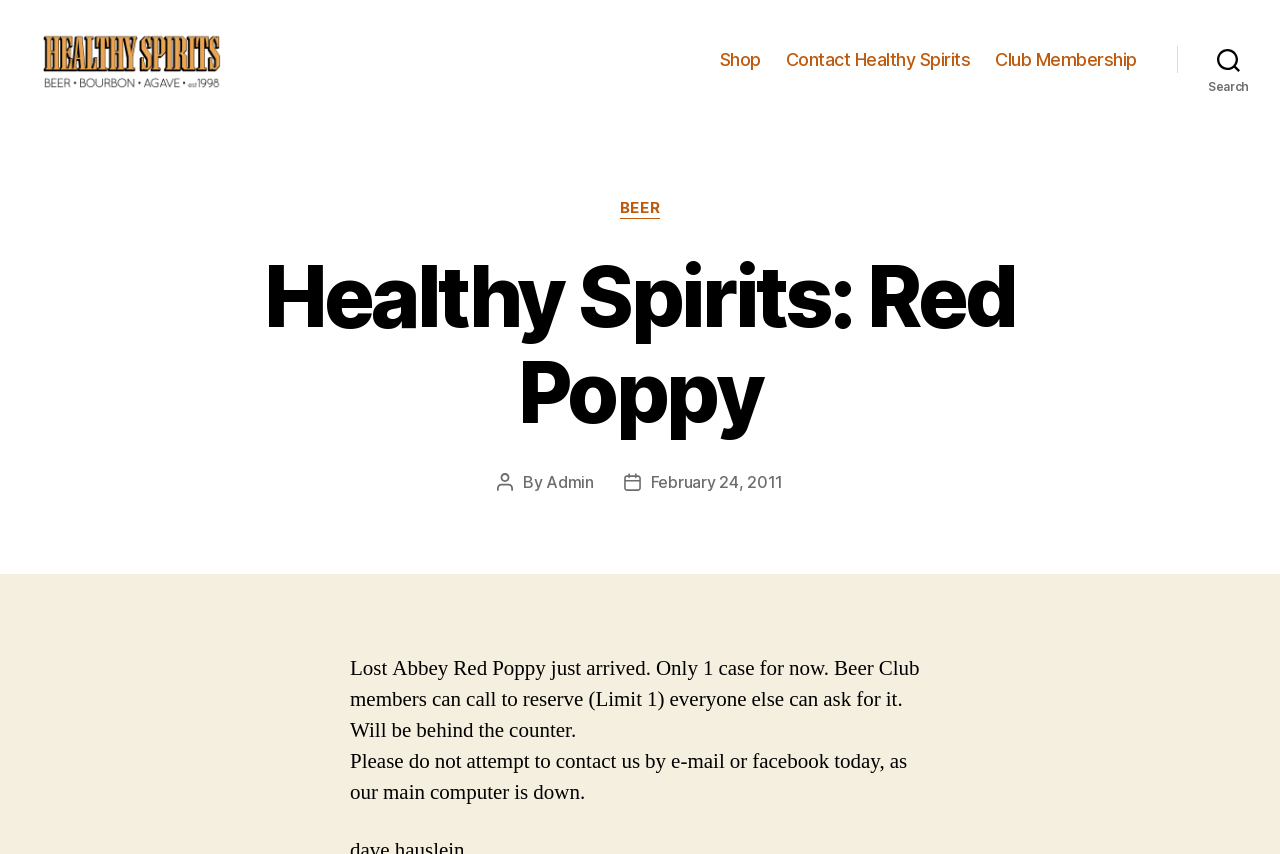Analyze the image and deliver a detailed answer to the question: Why should people not contact the store via email or Facebook?

I found this answer by reading the sentence 'Please do not attempt to contact us by e-mail or facebook today, as our main computer is down.' which explains that the main computer being down is the reason why people should not contact the store via email or Facebook.